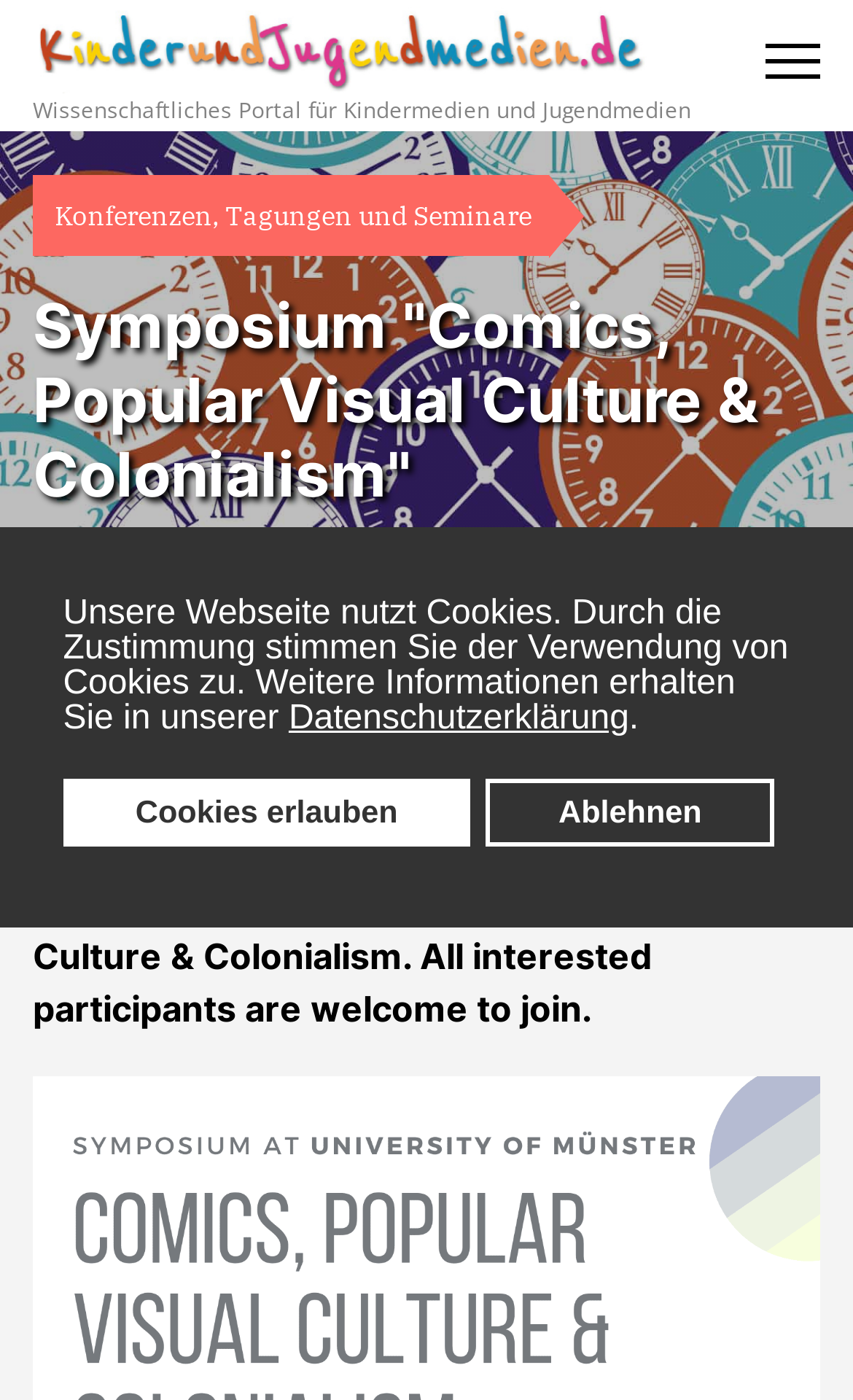Provide a brief response to the question using a single word or phrase: 
What is the purpose of the webpage?

To provide information about a symposium